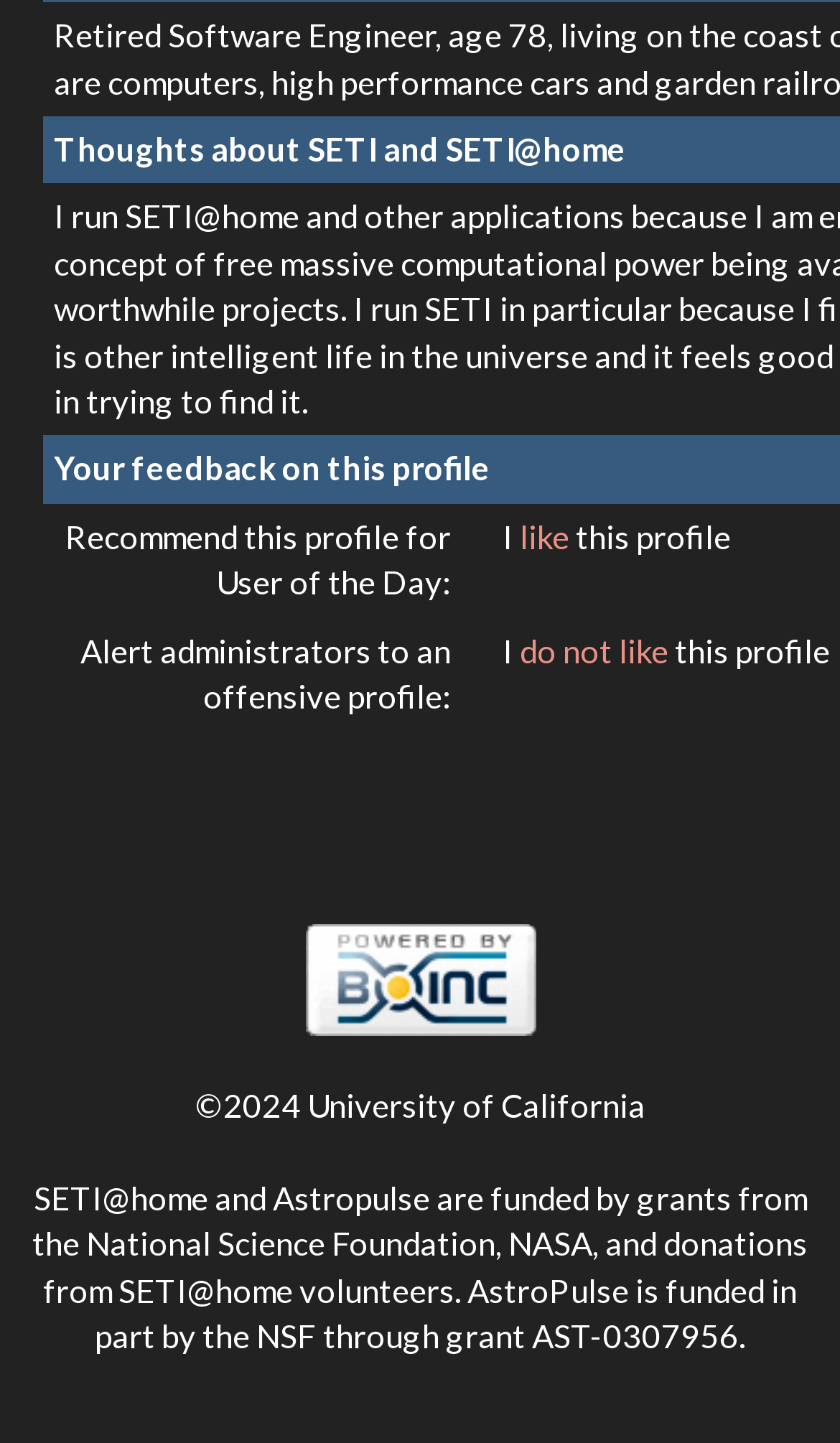Highlight the bounding box of the UI element that corresponds to this description: "do not like".

[0.618, 0.437, 0.803, 0.464]